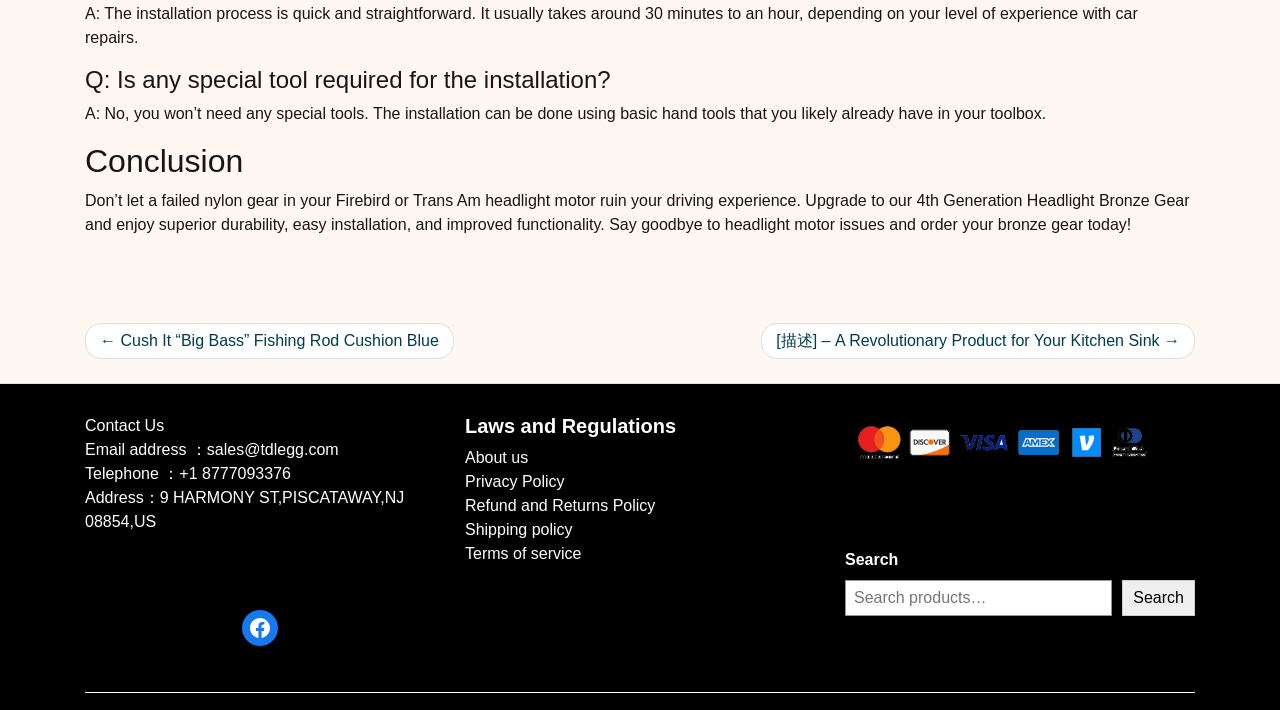What is the estimated time for the installation process?
Give a comprehensive and detailed explanation for the question.

The answer can be found in the first paragraph of the webpage, where it is stated that 'The installation process is quick and straightforward. It usually takes around 30 minutes to an hour, depending on your level of experience with car repairs.'